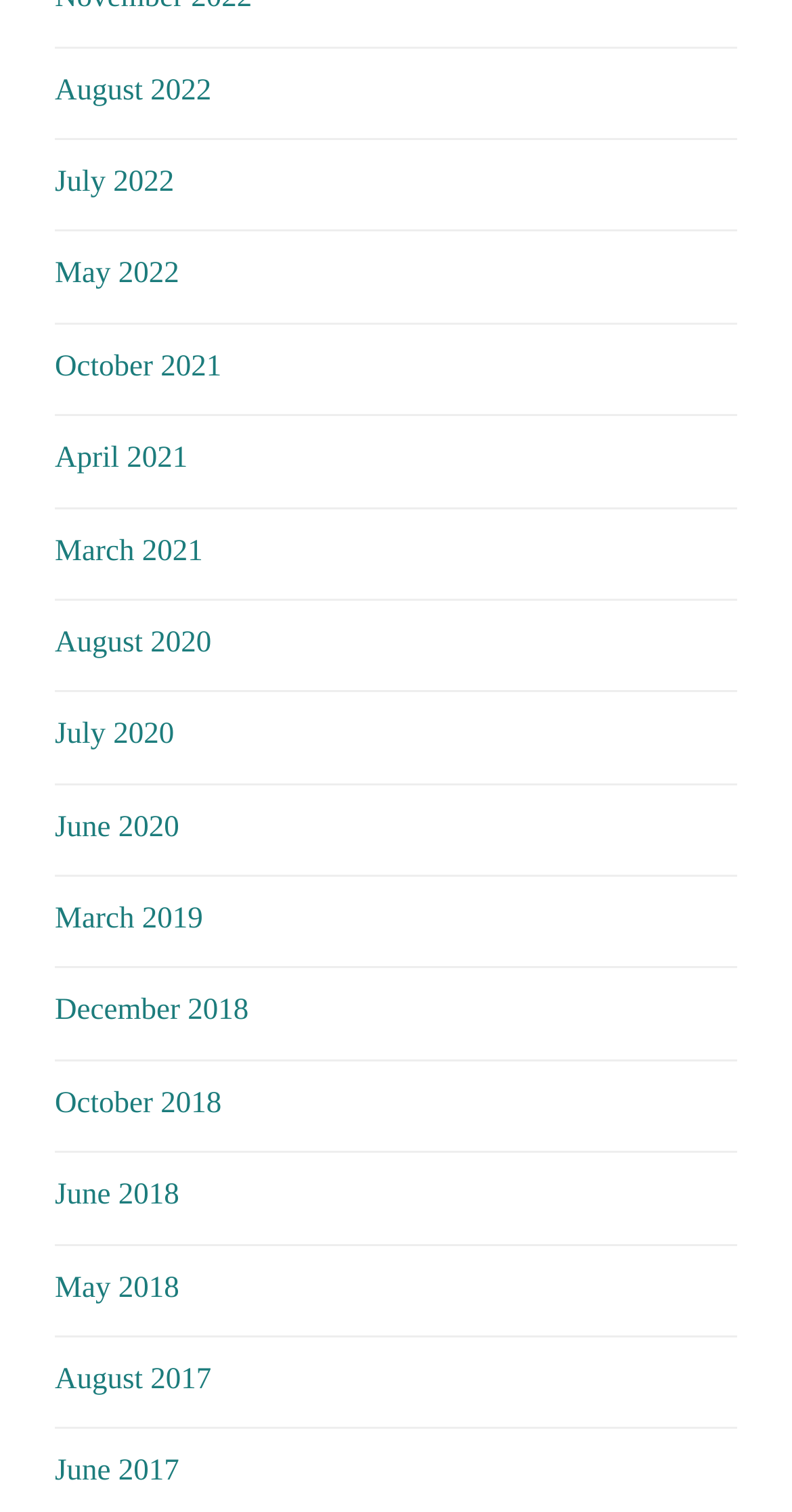Please answer the following question as detailed as possible based on the image: 
How many months are listed for the year 2022?

I counted the links for the year 2022 and found that there are two months listed, August 2022 and July 2022.